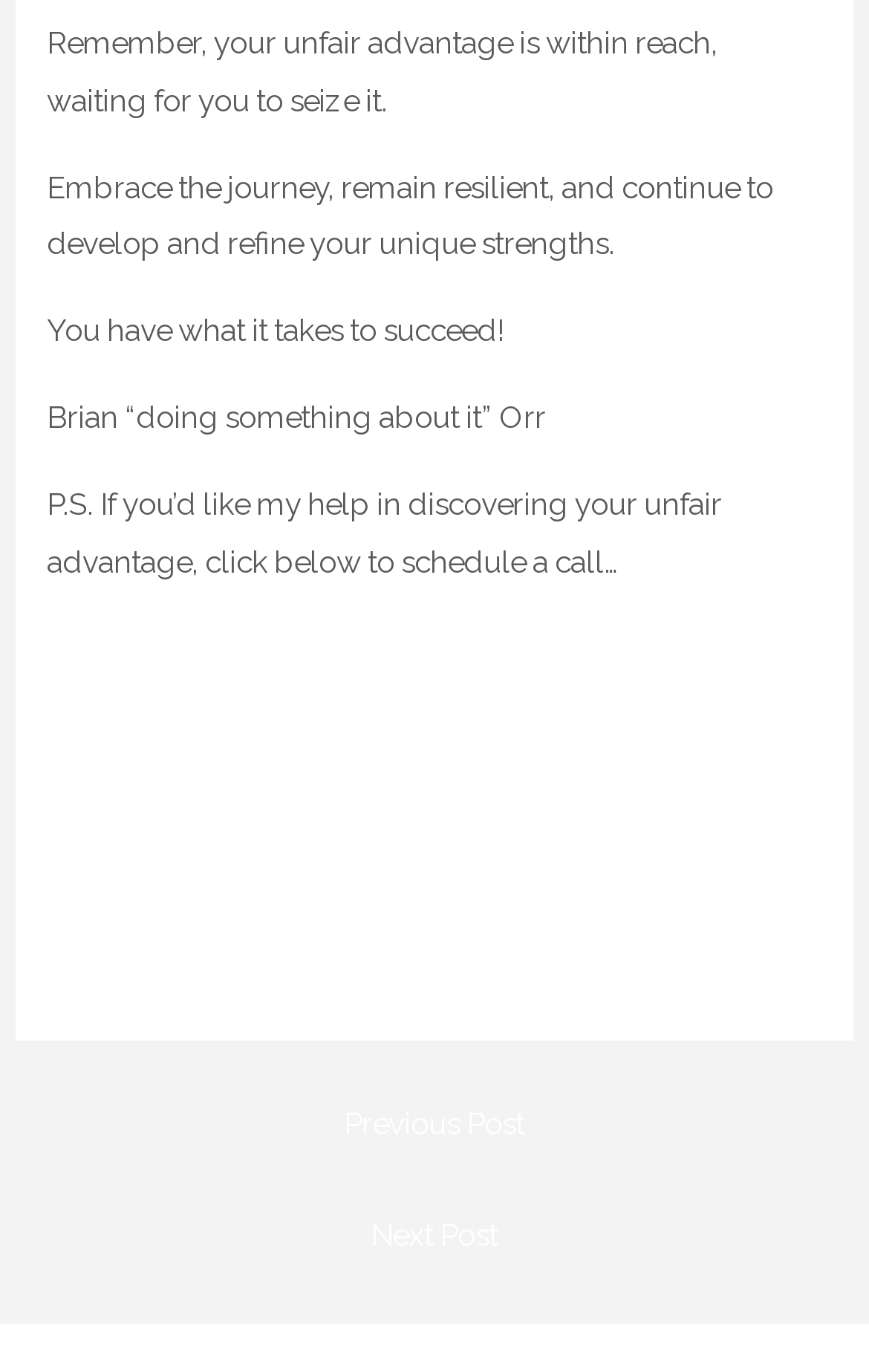What is the purpose of the 1:1 Consulting Discovery?
Answer the question with a single word or phrase by looking at the picture.

To help launch, grow and accelerate business